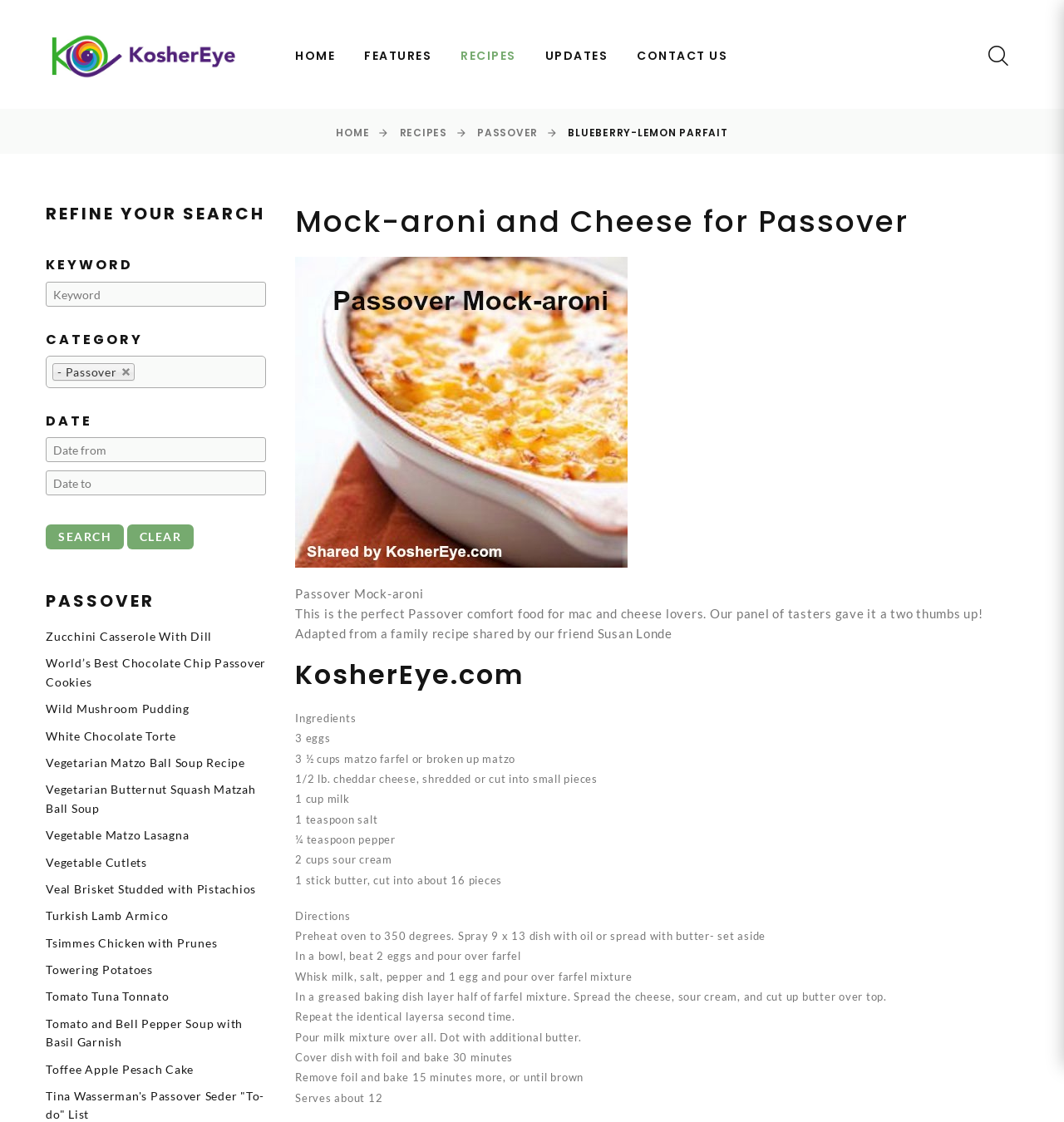Detail the webpage's structure and highlights in your description.

This webpage is about a Passover recipe, specifically a Mock-aroni and Cheese dish. At the top, there is a navigation bar with links to "HOME", "FEATURES", "RECIPES", "UPDATES", and "CONTACT US". On the right side of the navigation bar, there is a search bar with a magnifying glass icon.

Below the navigation bar, there is a section with a heading "REFINE YOUR SEARCH" that contains several filters, including keyword, category, and date. There are also two buttons, "Search" and "Clear", to refine the search results.

The main content of the webpage is the recipe for Passover Mock-aroni and Cheese. The recipe is divided into several sections, including ingredients, directions, and serving information. The ingredients are listed in a bulleted format, and the directions are provided in a step-by-step manner.

To the left of the recipe, there is a sidebar with links to other Passover recipes, including "Zucchini Casserole With Dill", "World’s Best Chocolate Chip Passover Cookies", and "Vegetarian Matzo Ball Soup Recipe". There are also several images on the page, including a kosher certification logo and a photo of the finished Mock-aroni and Cheese dish.

At the bottom of the page, there is a footer section with a heading "KosherEye.com" and a brief description of the website.